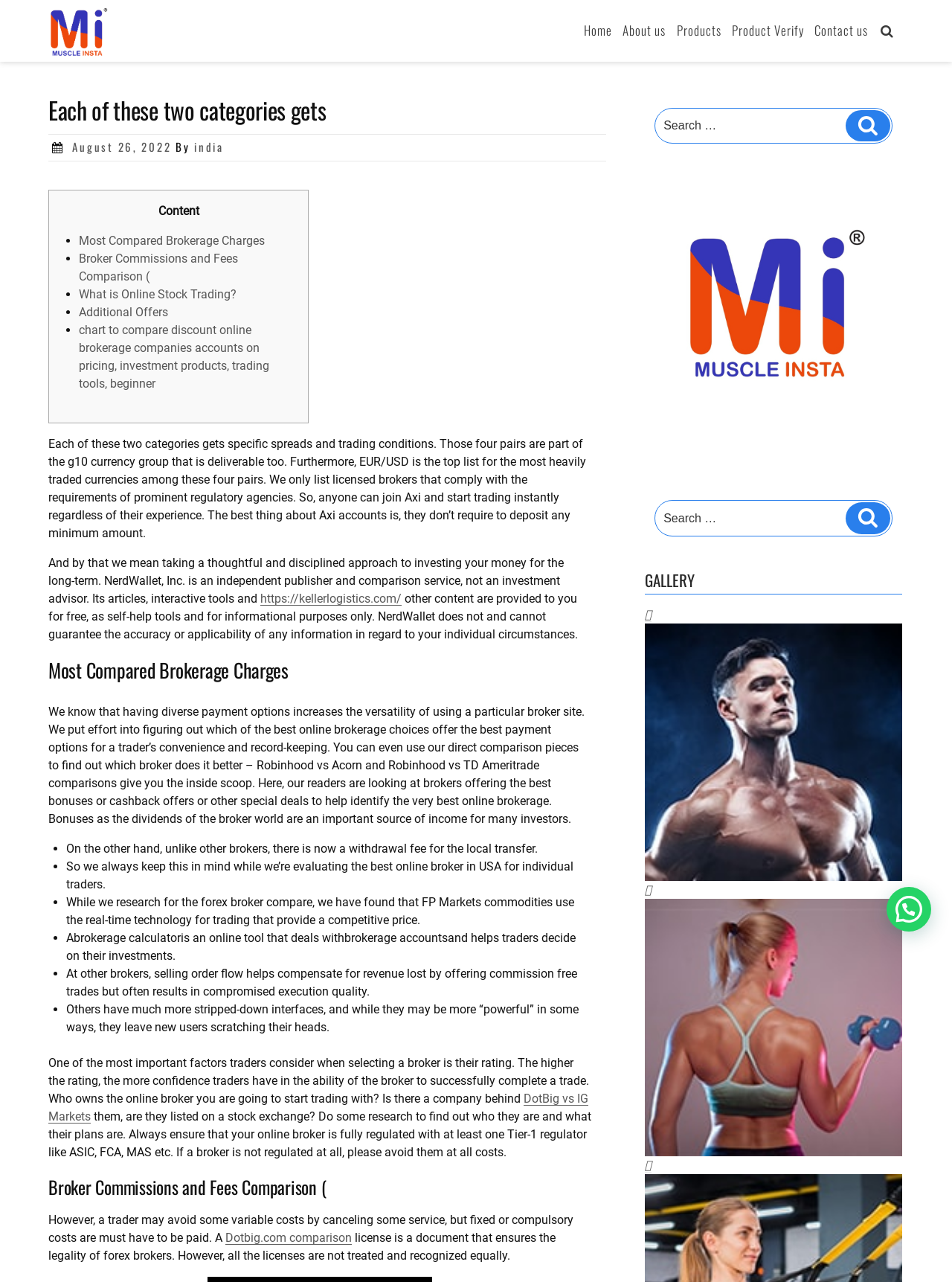Please determine the bounding box coordinates of the clickable area required to carry out the following instruction: "View the Gallery". The coordinates must be four float numbers between 0 and 1, represented as [left, top, right, bottom].

[0.677, 0.474, 0.948, 0.591]